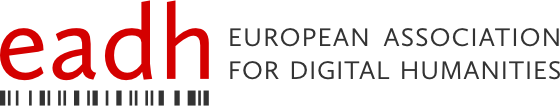Answer succinctly with a single word or phrase:
What does the logo represent?

Intersection of humanities research and digital technologies